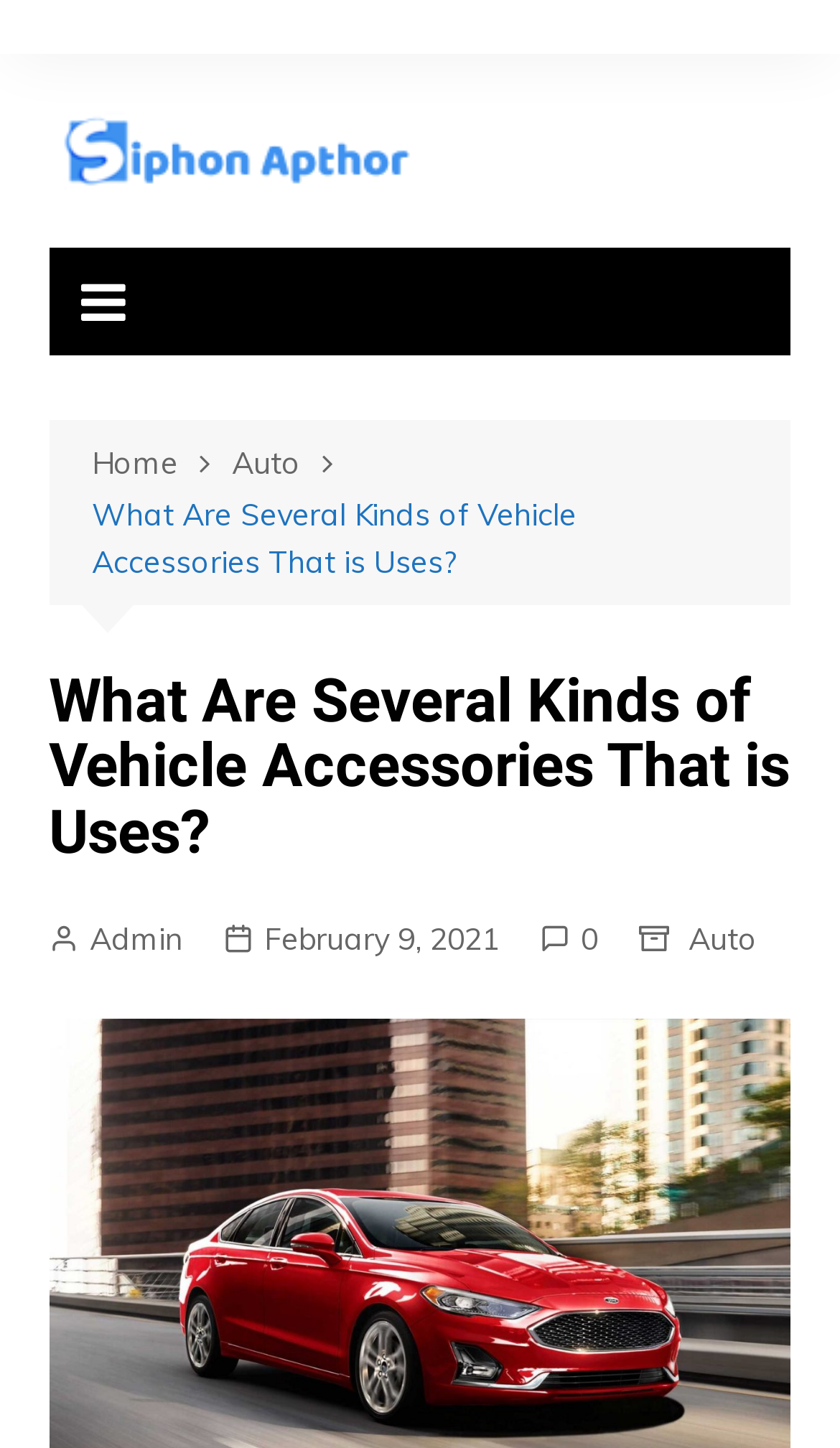Utilize the information from the image to answer the question in detail:
What is the date of the article?

The date of the article is located at the top right corner of the webpage, with a bounding box coordinate of [0.266, 0.632, 0.594, 0.665]. It is a link element with the text 'February 9, 2021'.